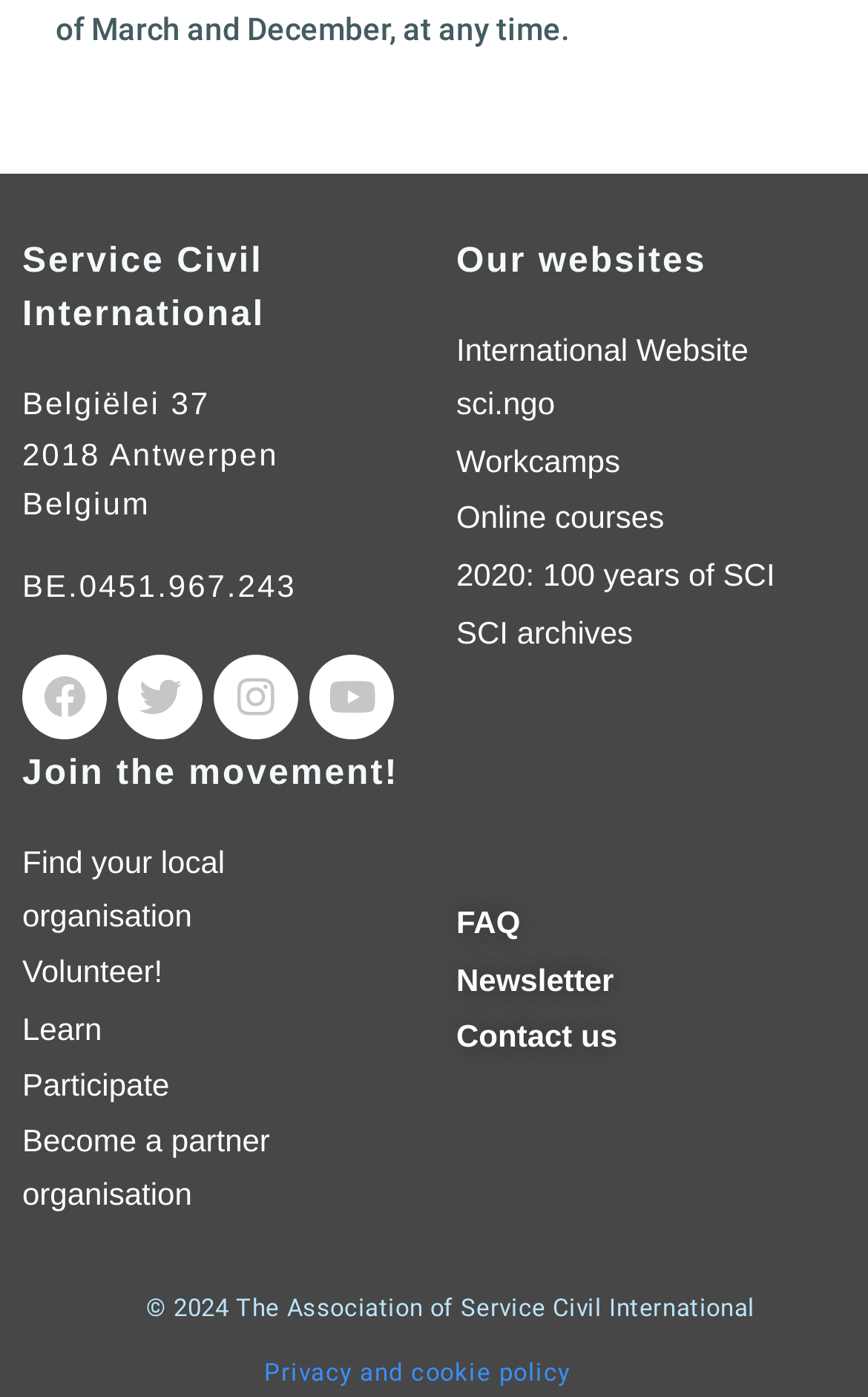Could you determine the bounding box coordinates of the clickable element to complete the instruction: "Review the rules and definitions for top-heavy in your plan document"? Provide the coordinates as four float numbers between 0 and 1, i.e., [left, top, right, bottom].

None